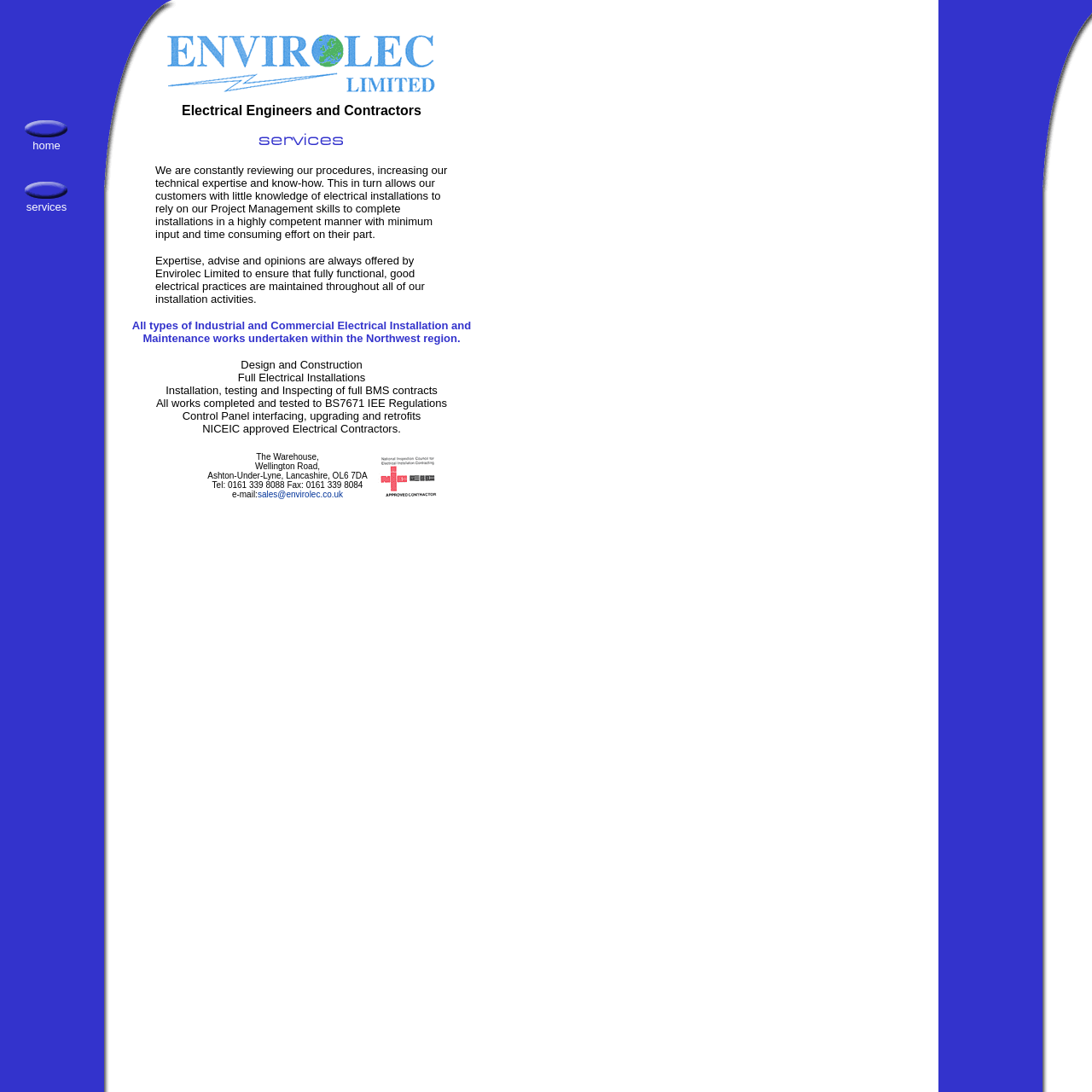Provide your answer in one word or a succinct phrase for the question: 
What is the phone number of Envirolec Limited?

0161 339 8088